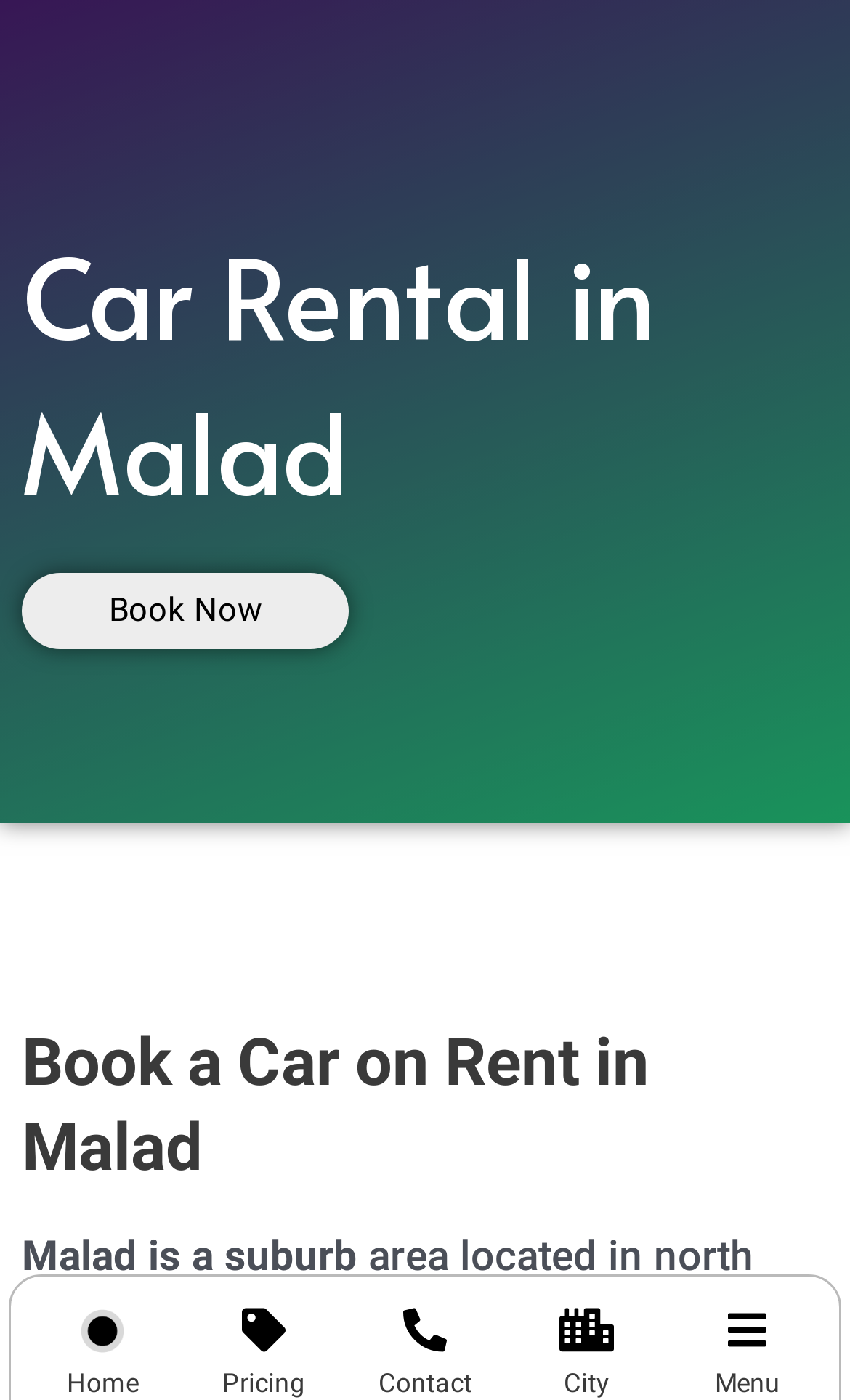Provide a single word or phrase answer to the question: 
What action can be taken on this website?

Book Now